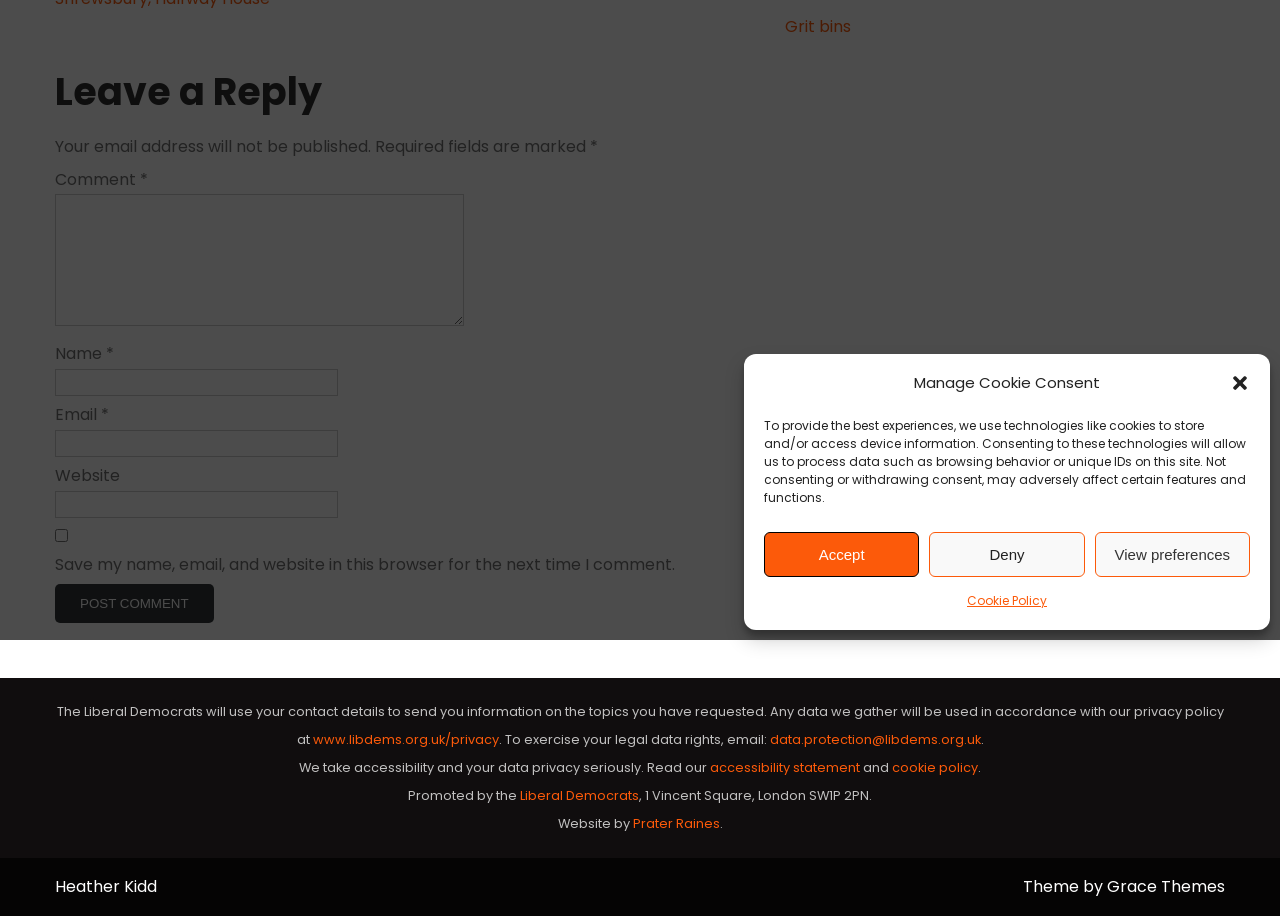Given the webpage screenshot, identify the bounding box of the UI element that matches this description: "parent_node: Email * aria-describedby="email-notes" name="email"".

[0.043, 0.469, 0.264, 0.498]